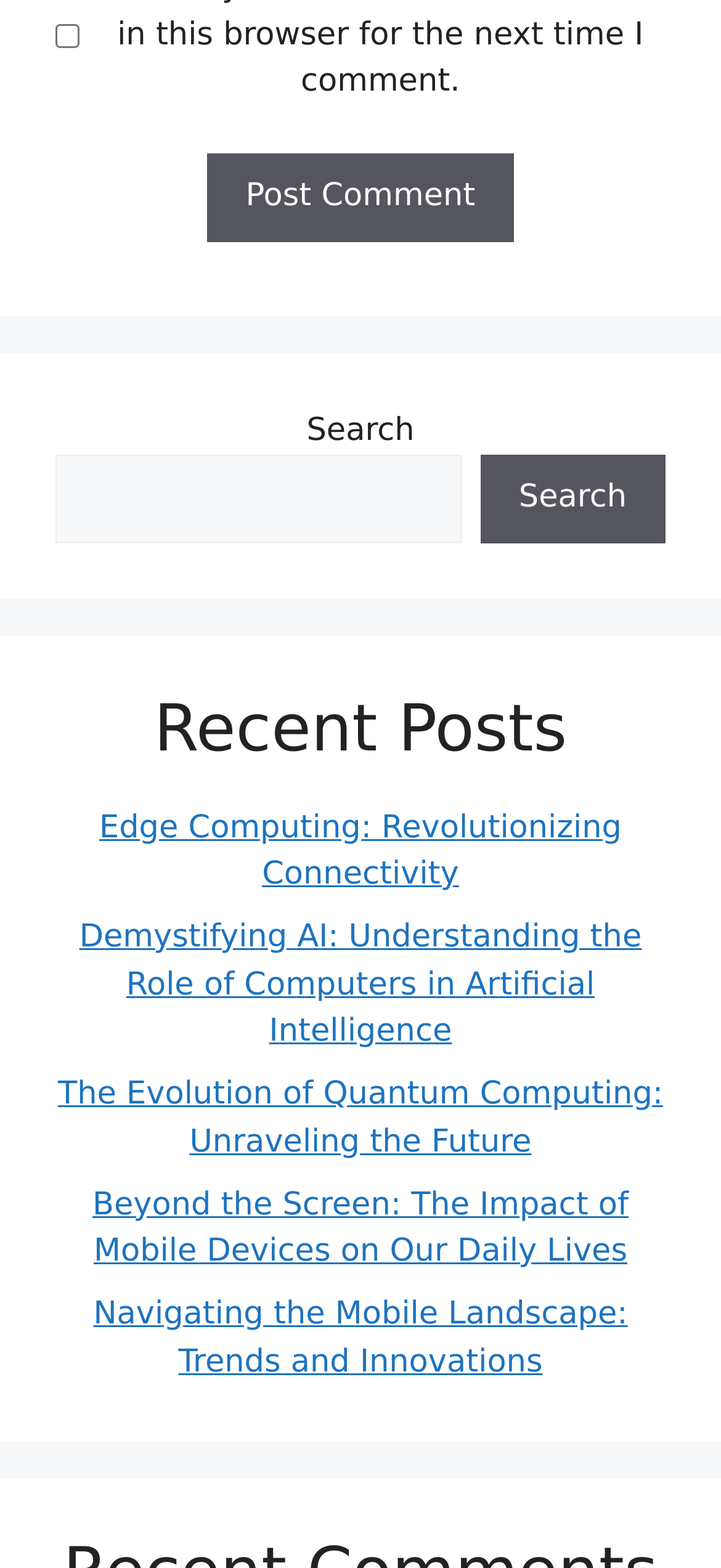Please identify the bounding box coordinates of the element's region that should be clicked to execute the following instruction: "Search for something". The bounding box coordinates must be four float numbers between 0 and 1, i.e., [left, top, right, bottom].

[0.077, 0.29, 0.64, 0.346]